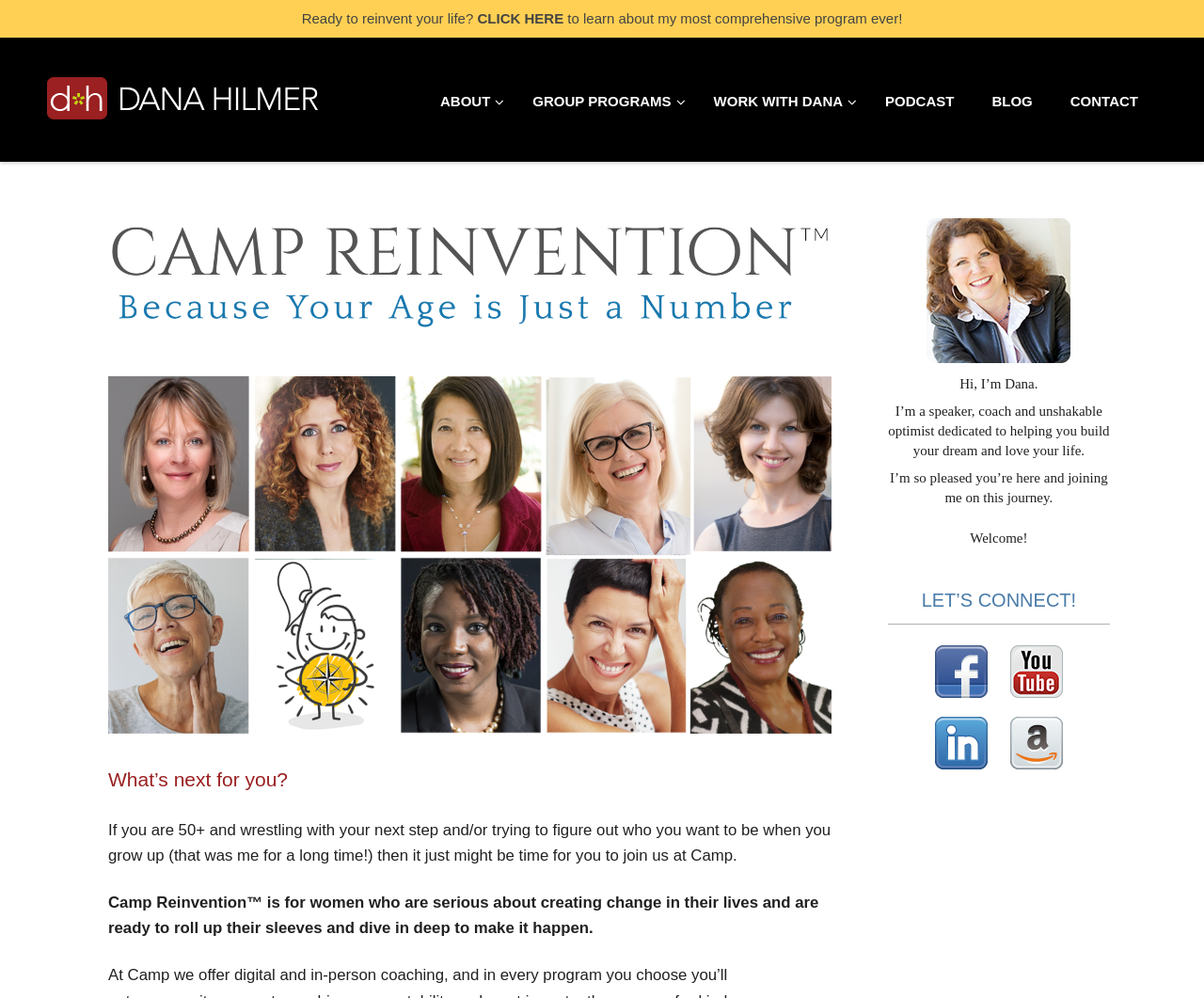Please provide the bounding box coordinate of the region that matches the element description: CONTACT. Coordinates should be in the format (top-left x, top-left y, bottom-right x, bottom-right y) and all values should be between 0 and 1.

[0.873, 0.077, 0.961, 0.125]